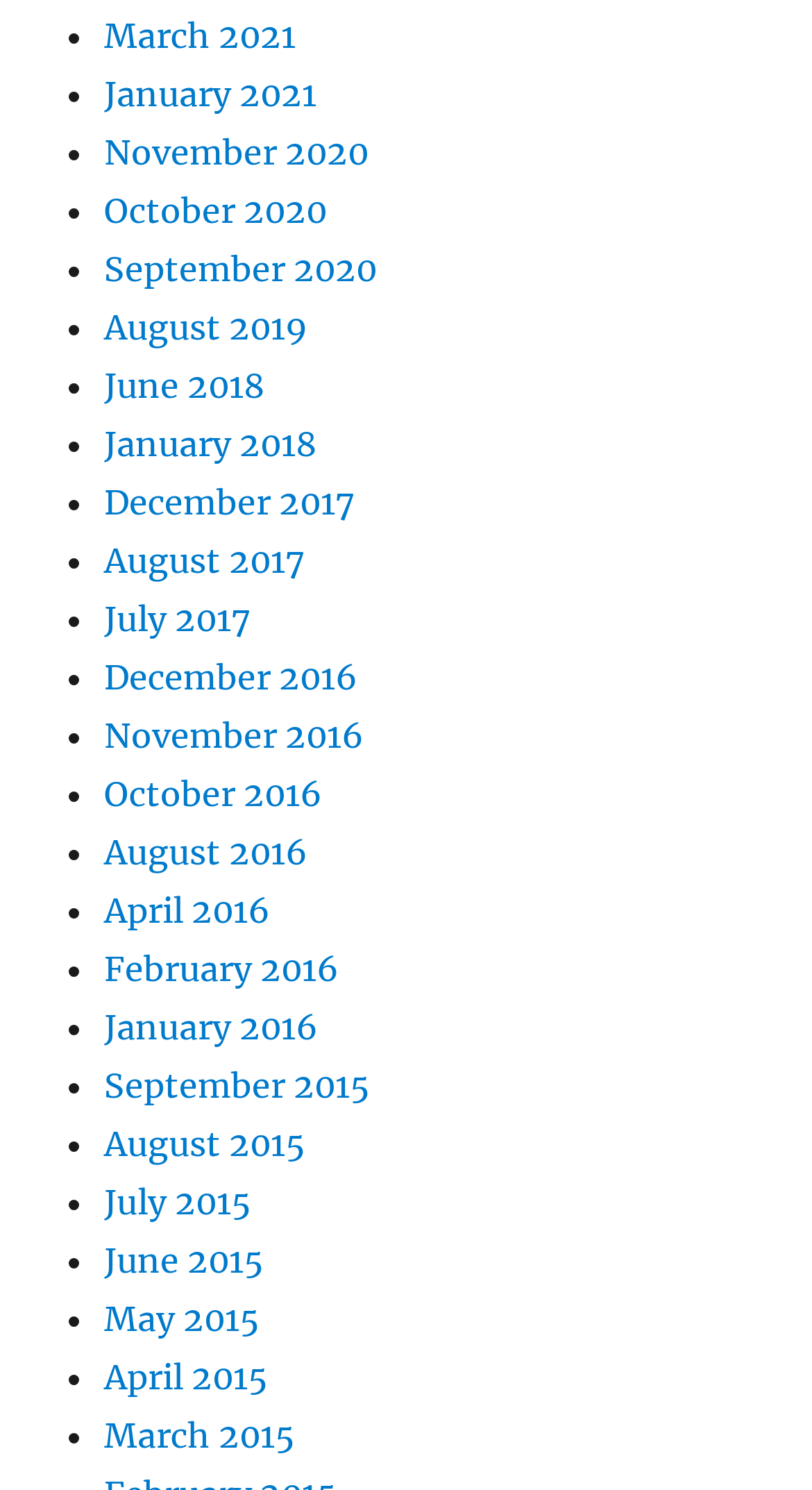Extract the bounding box coordinates for the UI element described as: "November 2016".

[0.128, 0.479, 0.449, 0.507]